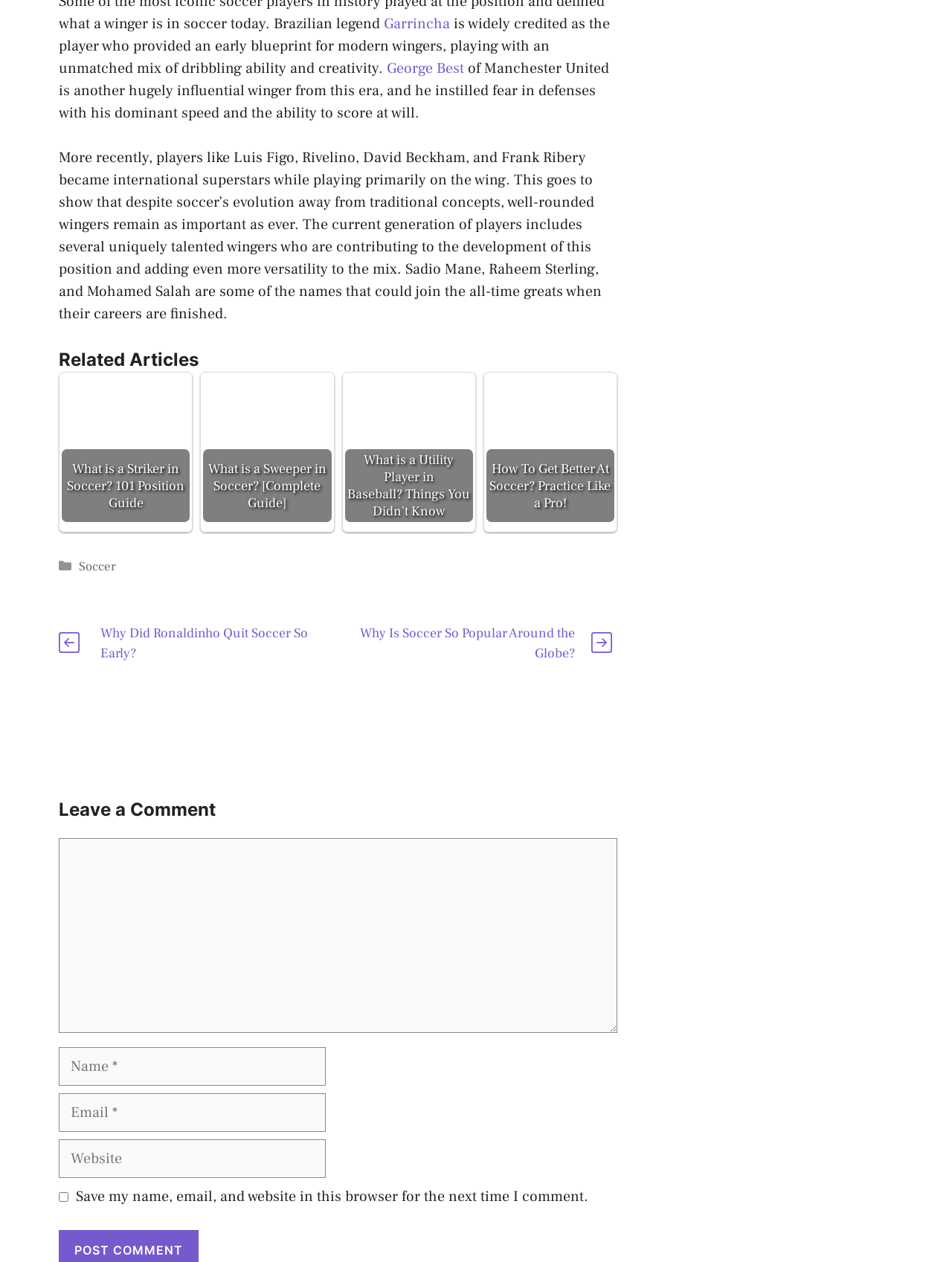Given the description of the UI element: "Get a Domain Name", predict the bounding box coordinates in the form of [left, top, right, bottom], with each value being a float between 0 and 1.

None